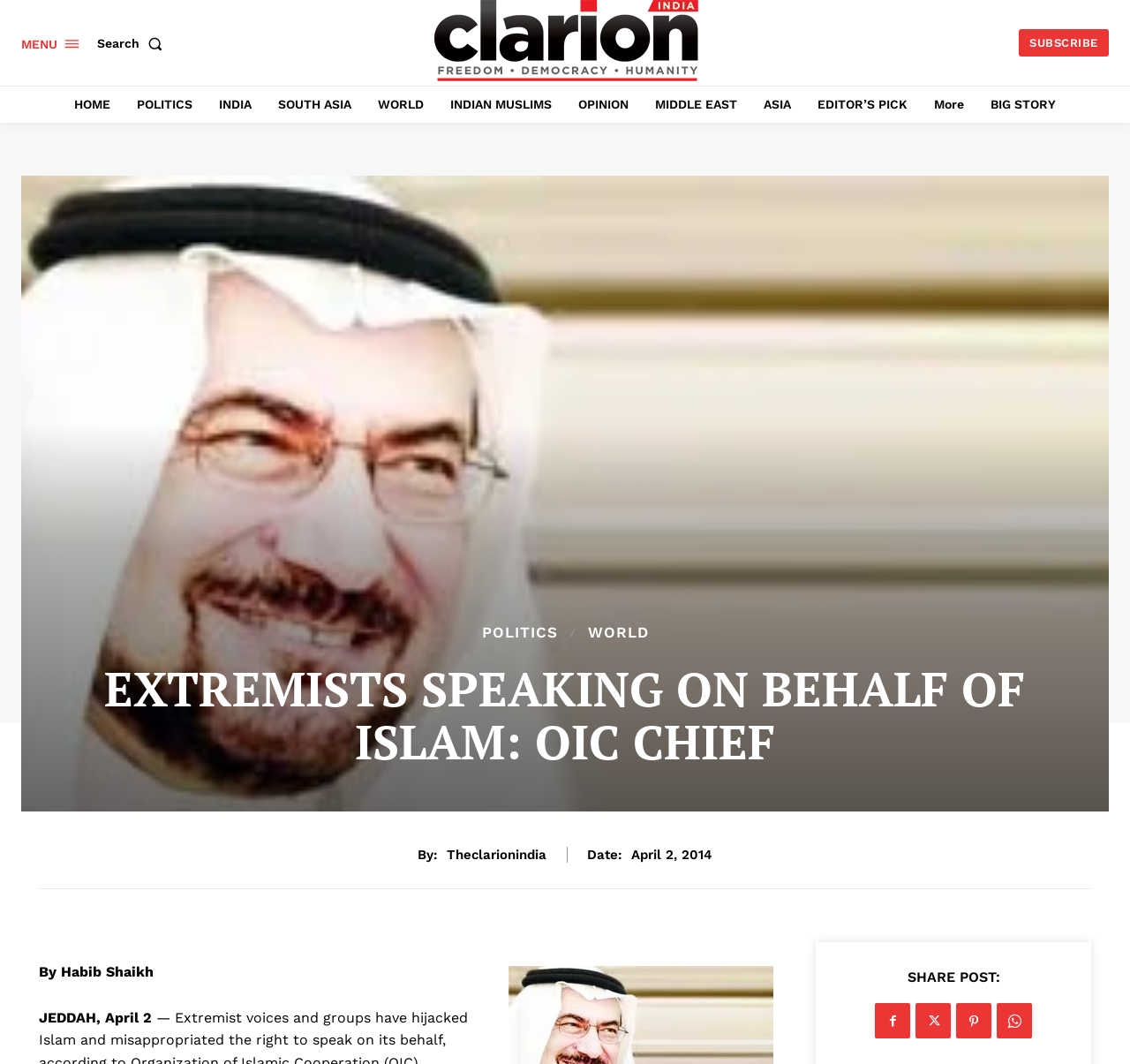Identify and provide the bounding box for the element described by: "BIG STORY".

[0.869, 0.08, 0.942, 0.115]